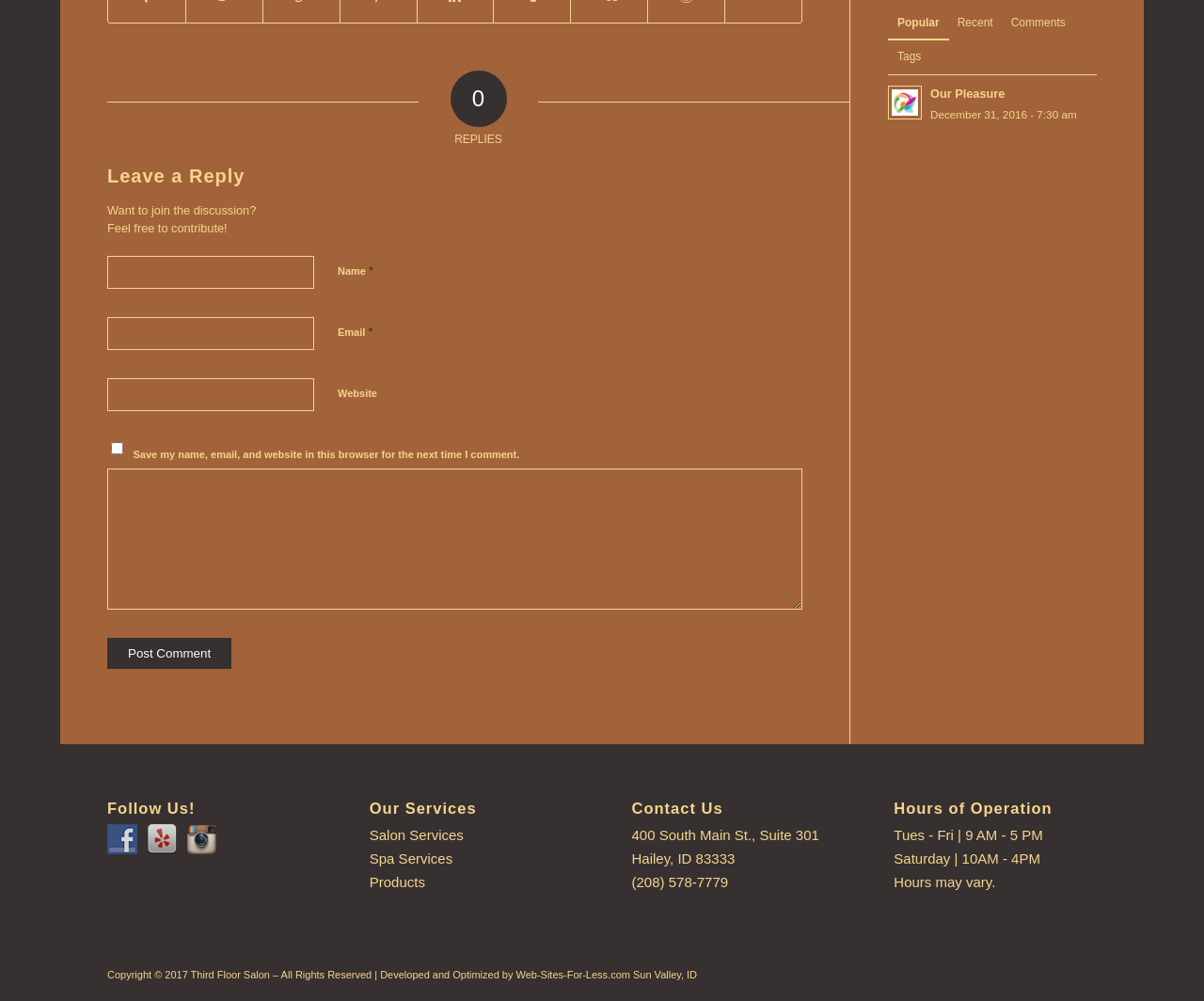Specify the bounding box coordinates (top-left x, top-left y, bottom-right x, bottom-right y) of the UI element in the screenshot that matches this description: Spa Services

[0.307, 0.849, 0.376, 0.865]